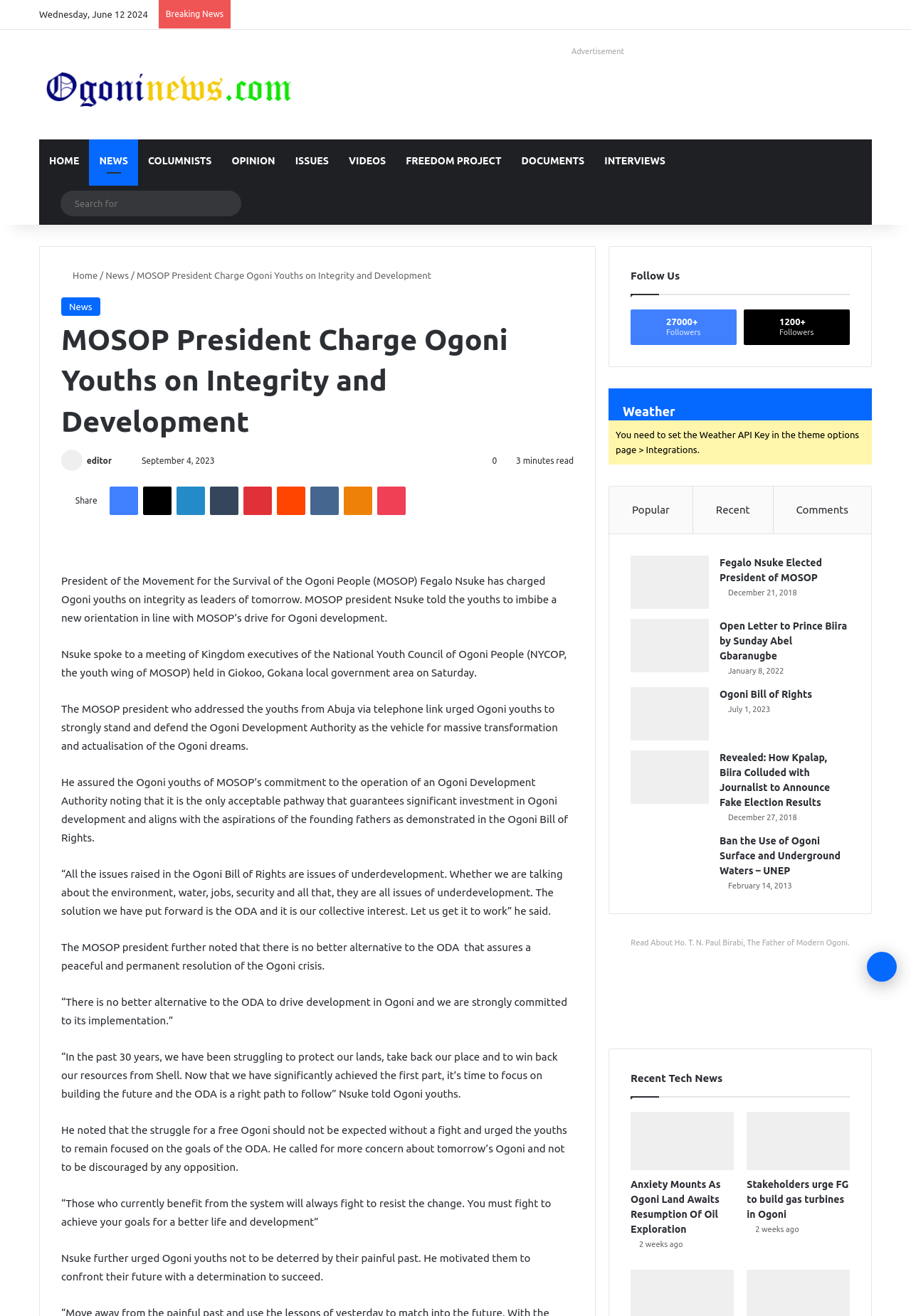Examine the image and give a thorough answer to the following question:
What is the topic of the article?

I found the topic of the article by reading the text 'MOSOP president Nsuke told the youths to imbibe a new orientation in line with MOSOP’s drive for Ogoni development.' which is located in the middle of the article.